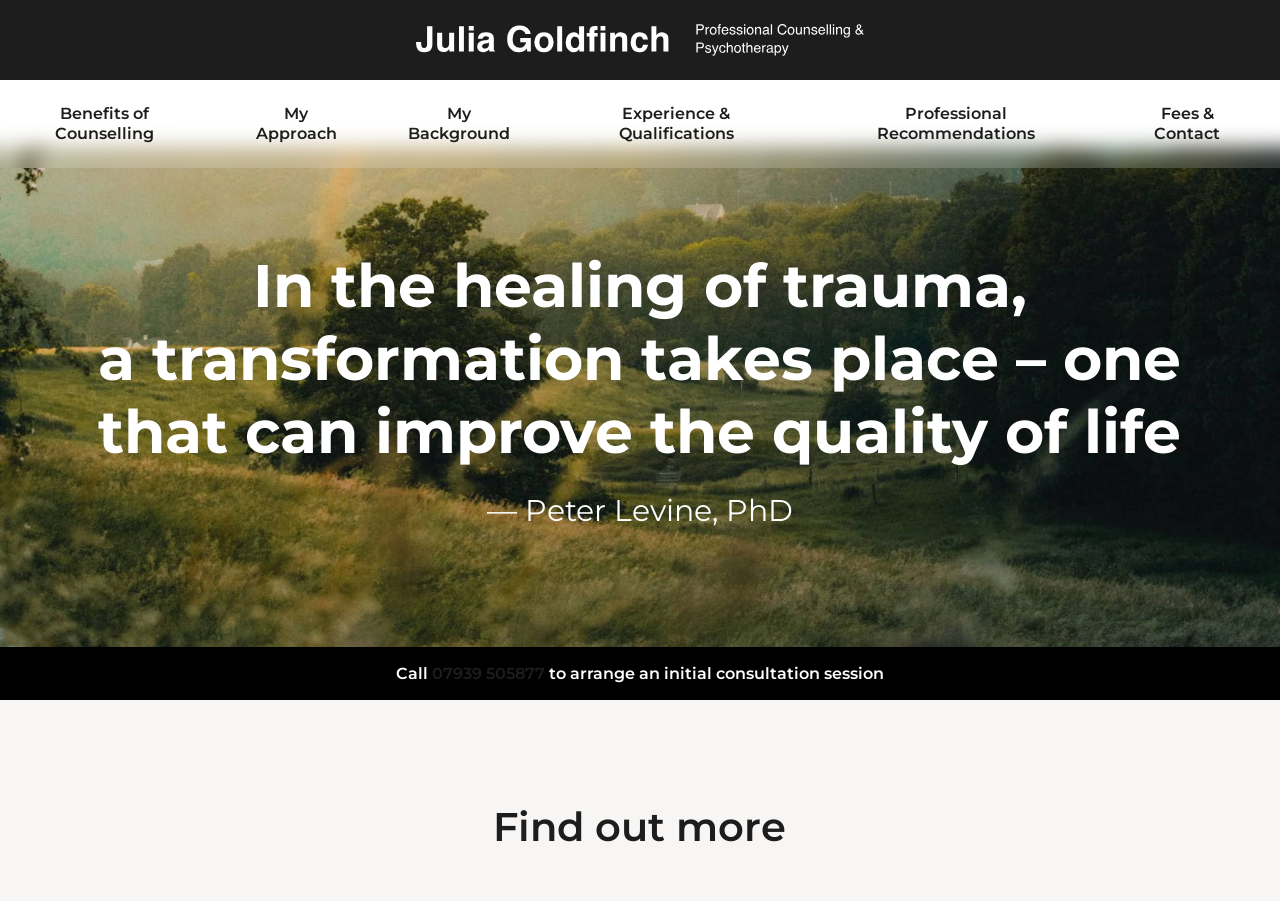For the element described, predict the bounding box coordinates as (top-left x, top-left y, bottom-right x, bottom-right y). All values should be between 0 and 1. Element description: Fees & Contact

[0.883, 0.115, 0.972, 0.159]